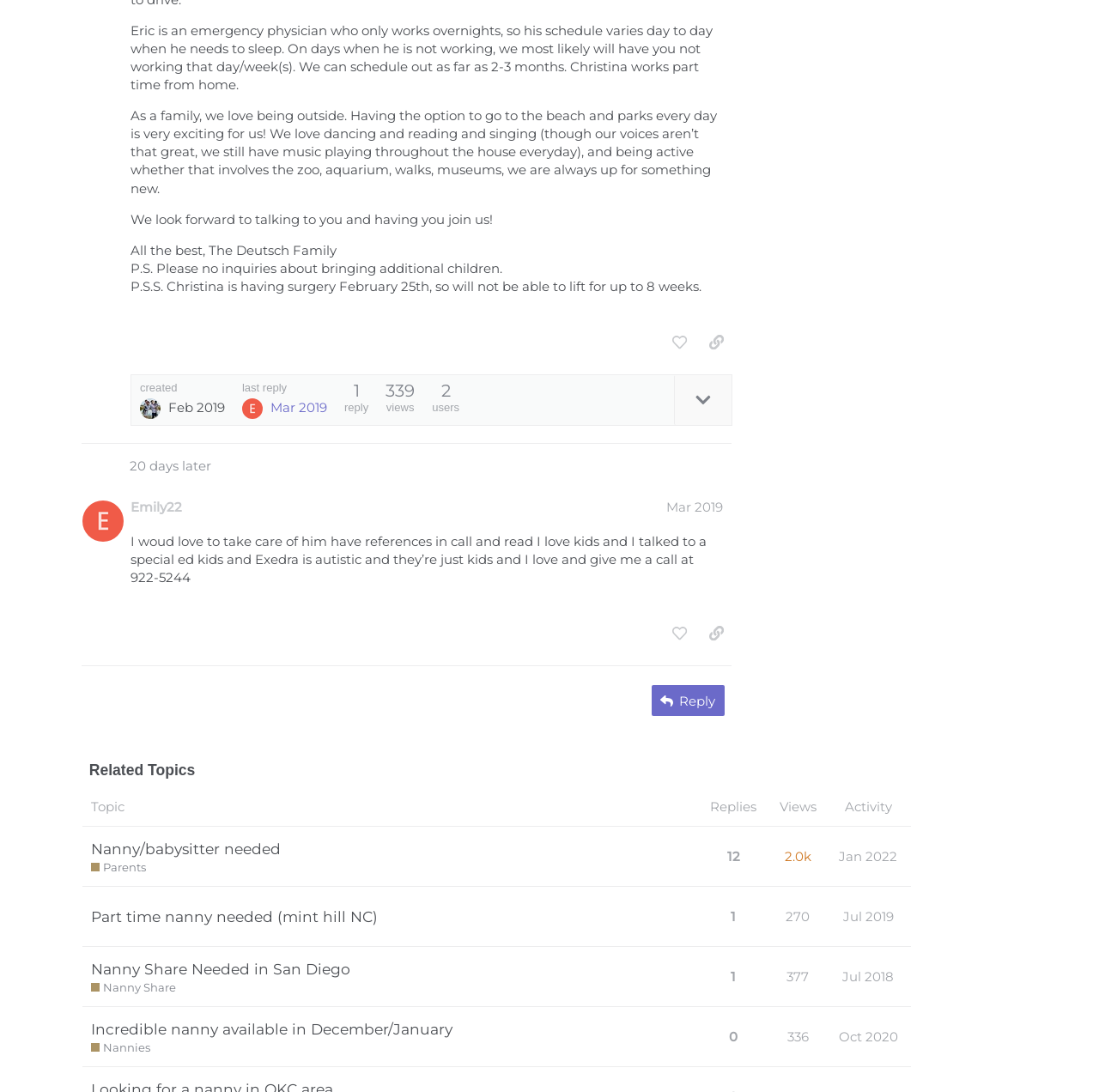Please predict the bounding box coordinates (top-left x, top-left y, bottom-right x, bottom-right y) for the UI element in the screenshot that fits the description: Jul 2019

[0.763, 0.82, 0.817, 0.859]